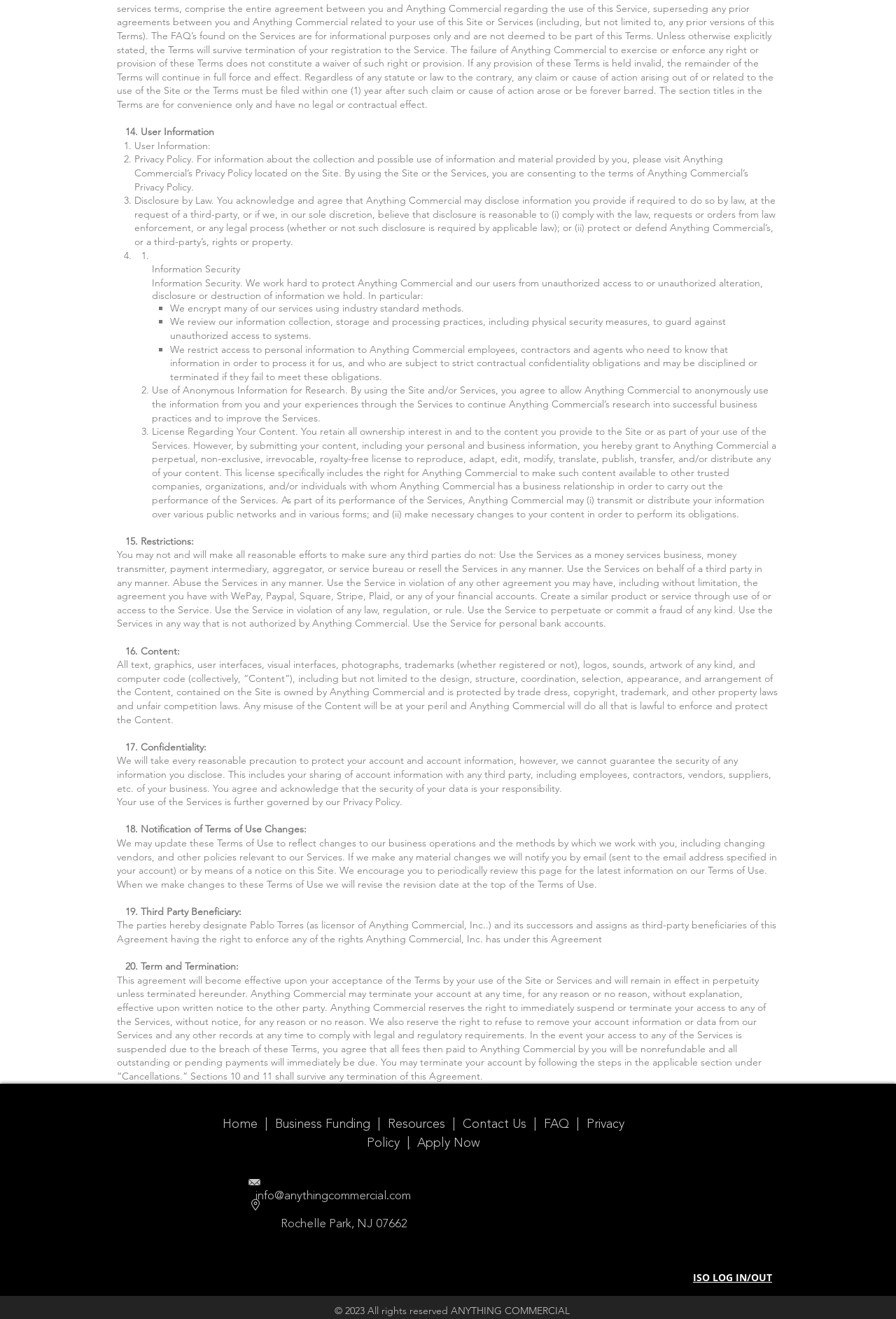Respond with a single word or short phrase to the following question: 
How can a user terminate their account?

By following cancellation steps